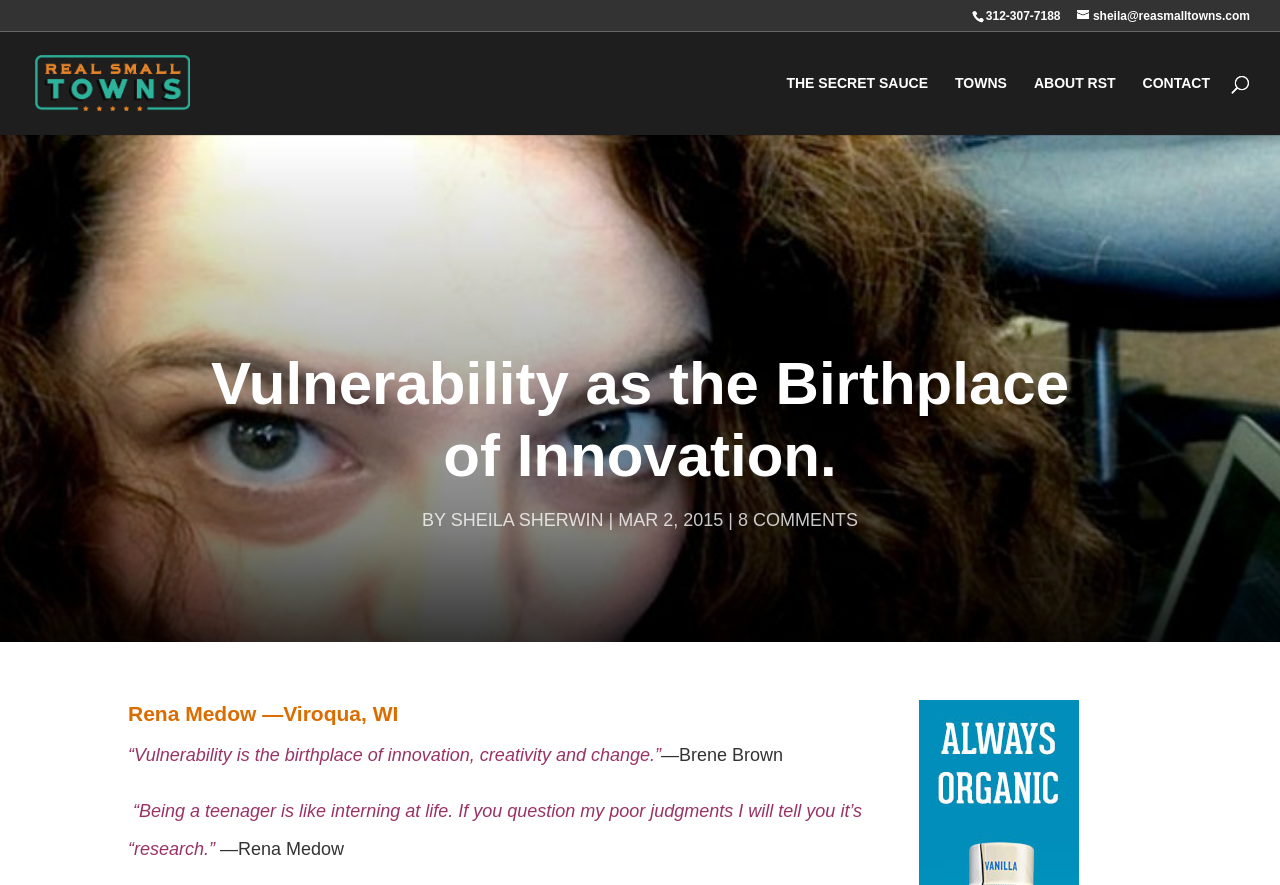Detail the various sections and features of the webpage.

This webpage appears to be a blog post or article from Real Small Towns, with a focus on innovation and creativity. At the top right corner, there is a phone number "312-307-7188" and an email address "sheila@reasmalltowns.com". Below that, there is a horizontal navigation menu with links to "THE SECRET SAUCE", "TOWNS", "ABOUT RST", and "CONTACT". 

On the top left side, there is a logo of Real Small Towns, which is an image, accompanied by a link to the same. A search box is located at the top right corner, allowing users to search for specific content.

The main content of the webpage is a blog post titled "Vulnerability as the Birthplace of Innovation." written by Sheila Sherwin, dated MAR 2, 2015. The post has 8 comments, which can be accessed via a link. 

Below the title, there is a quote from Brené Brown, "Vulnerability is the birthplace of innovation, creativity and change." Another quote from Rena Medow, a teenager, is also present, which compares being a teenager to interning at life.

At the bottom of the page, there are social media links to Facebook, Twitter, and a Share option, allowing users to share the content on various platforms.